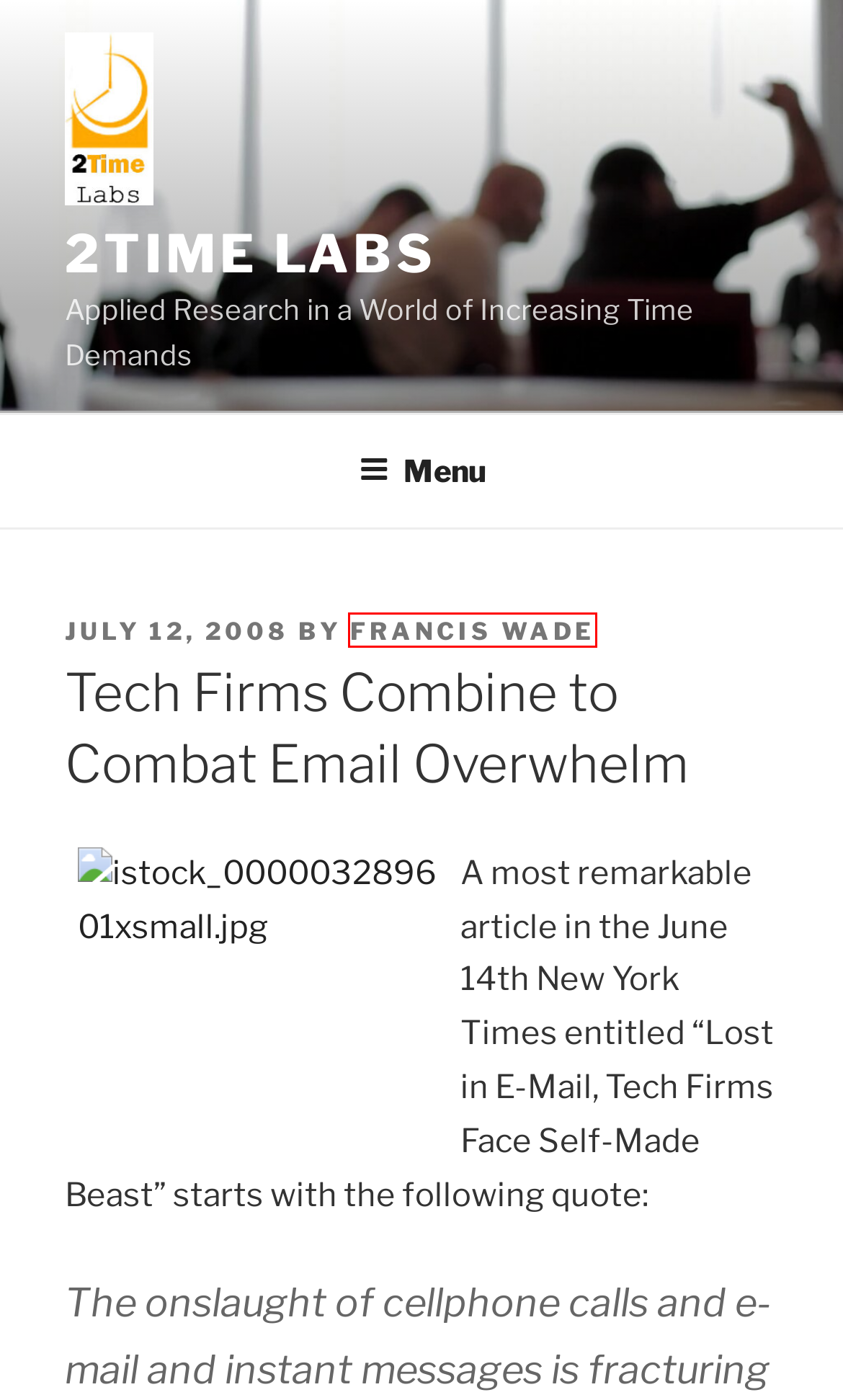Given a webpage screenshot with a red bounding box around a UI element, choose the webpage description that best matches the new webpage after clicking the element within the bounding box. Here are the candidates:
A. April 2024 – 2Time Labs
B. Articles – 2Time Labs
C. August 2007 – 2Time Labs
D. November 2011 – 2Time Labs
E. June 2013 – 2Time Labs
F. 2Time Labs – Applied Research in a World of Increasing Time Demands
G. Francis Wade – 2Time Labs
H. September 2016 – 2Time Labs

G